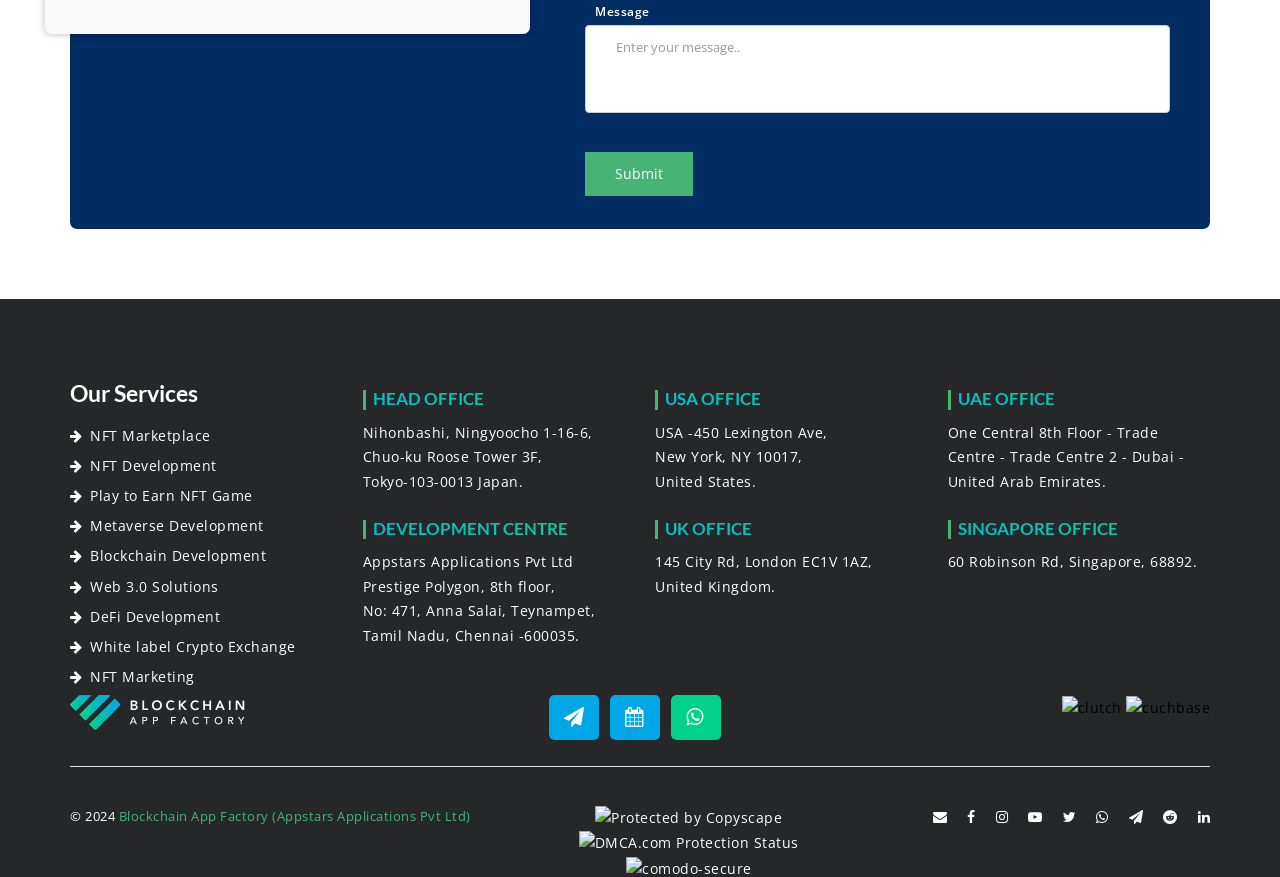Please study the image and answer the question comprehensively:
What services are offered by the company?

The company offers various services including NFT Marketplace, NFT Development, Play to Earn NFT Game, Metaverse Development, Blockchain Development, Web 3.0 Solutions, DeFi Development, White label Crypto Exchange, and NFT Marketing, which are listed as links on the webpage.